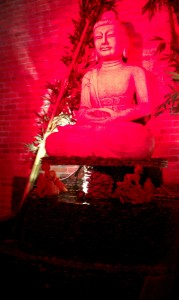Please provide a comprehensive response to the question based on the details in the image: What type of atmosphere is the restaurant attempting to create?

The caption states that the restaurant is attempting to 'merge a spiritual atmosphere with contemporary dining aesthetics', which is reflected in the artistic presentation of the Buddha statue.